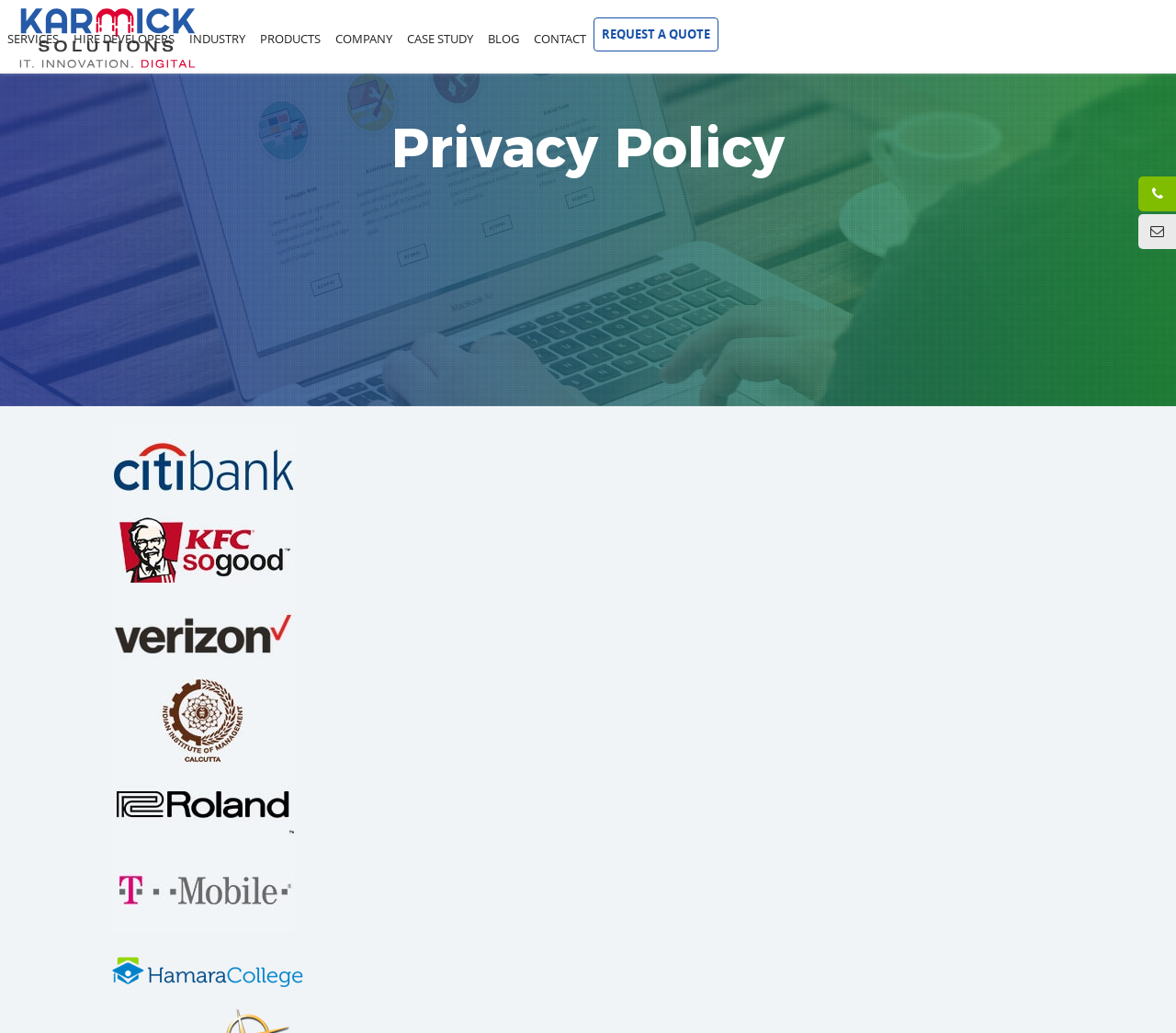Determine the bounding box coordinates for the area you should click to complete the following instruction: "View REQUEST A QUOTE".

[0.505, 0.017, 0.611, 0.049]